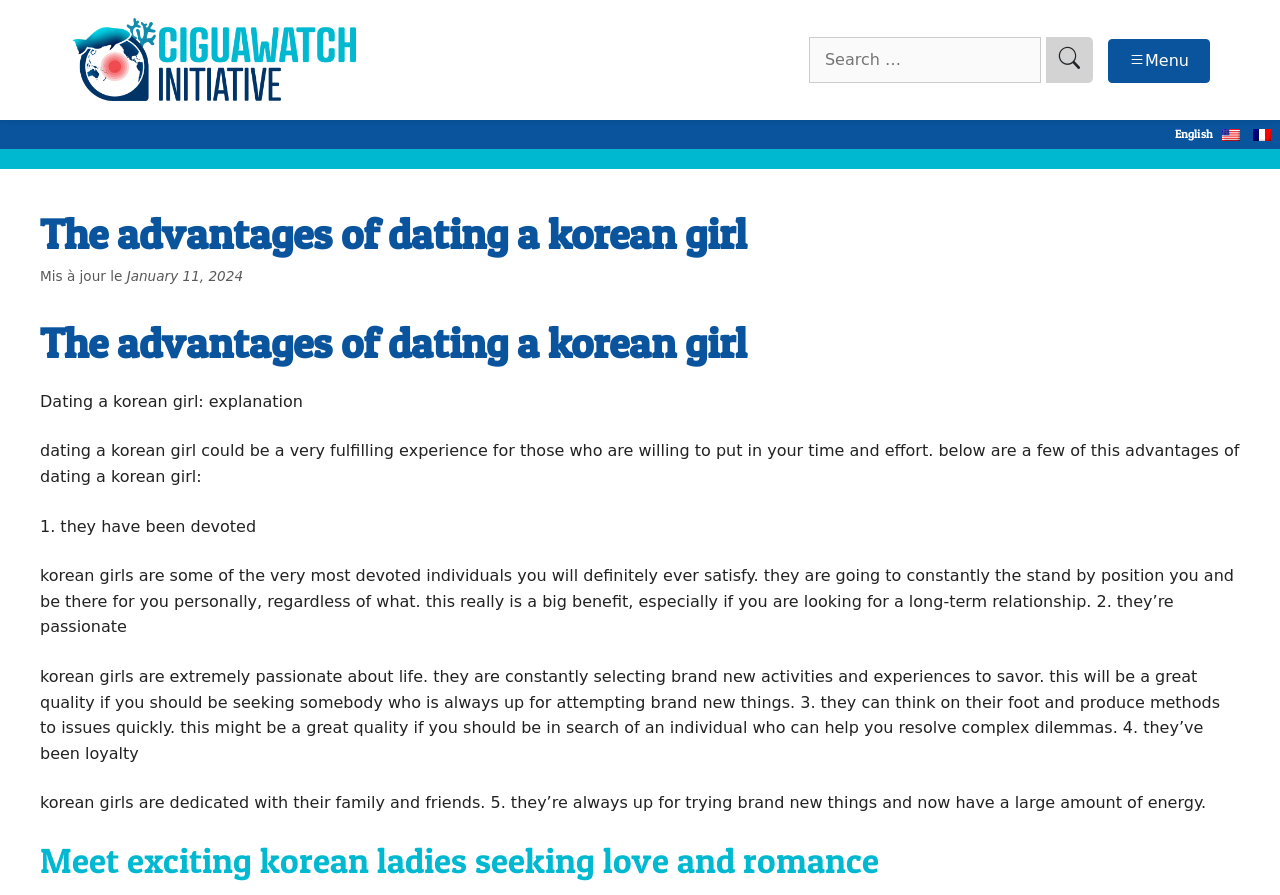Based on the element description "alt="Ciguawatch Initiative / L'initiative Ciguawatch"", predict the bounding box coordinates of the UI element.

[0.055, 0.052, 0.281, 0.079]